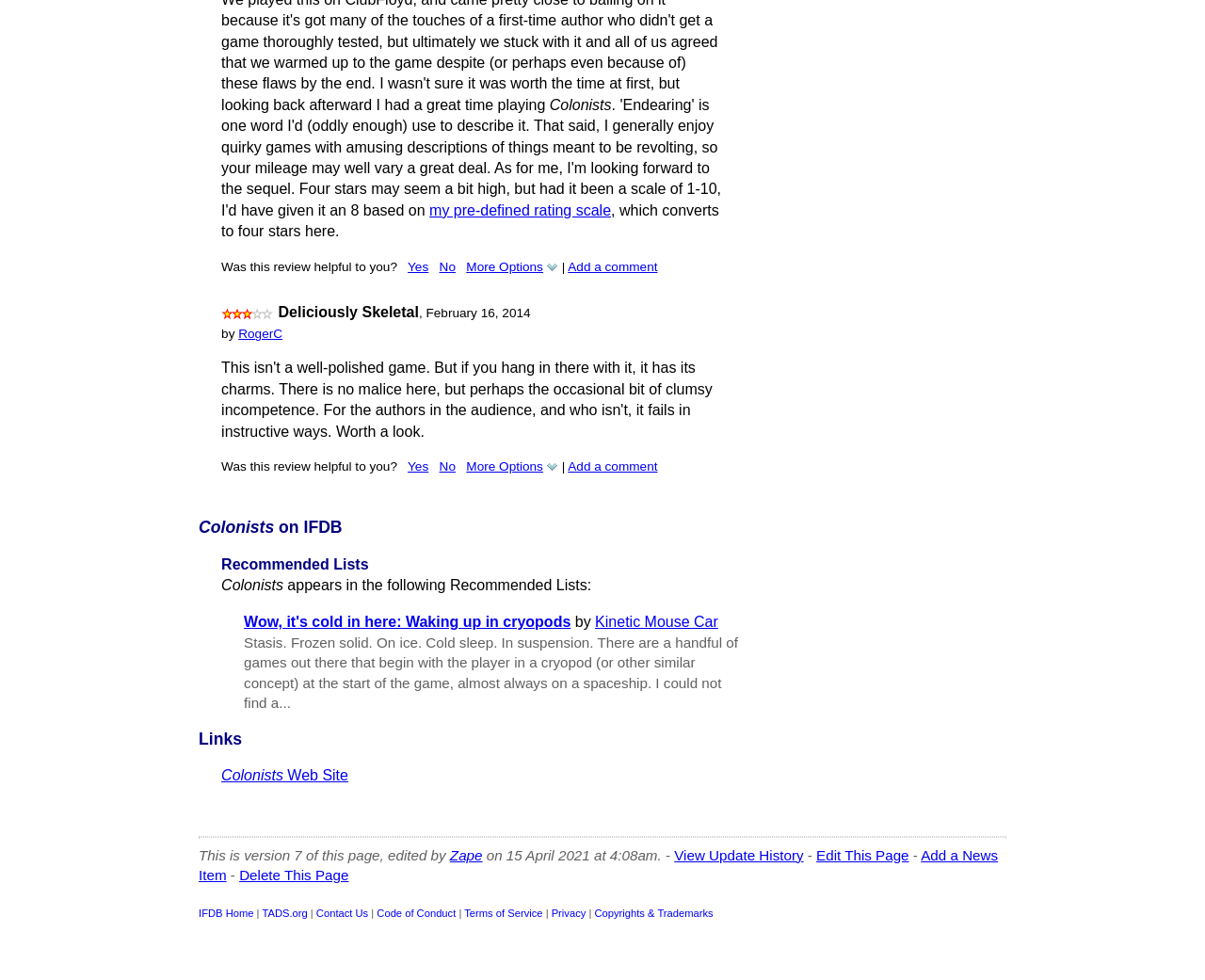What is the name of the game?
Based on the content of the image, thoroughly explain and answer the question.

The name of the game is 'Colonists', which is mentioned in the StaticText element with bounding box coordinates [0.456, 0.099, 0.507, 0.115] and also in the heading element with bounding box coordinates [0.165, 0.527, 0.835, 0.55].